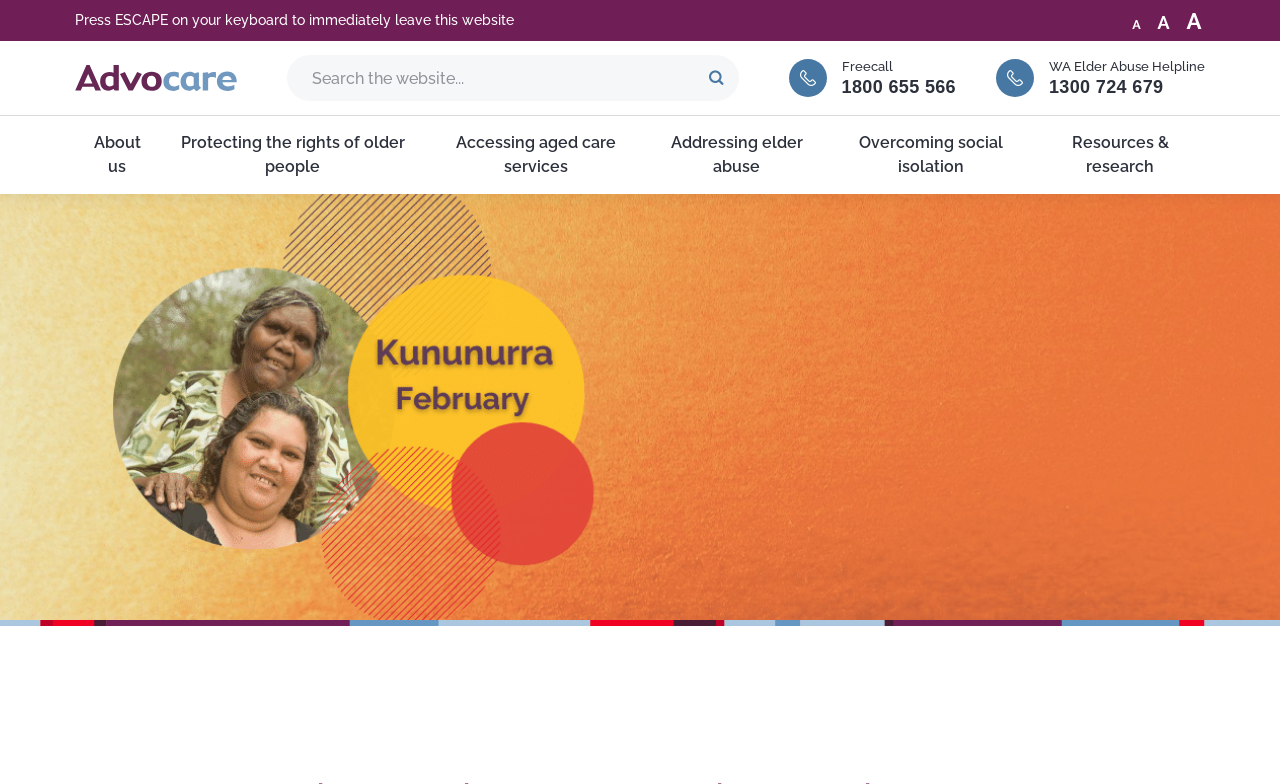Identify the coordinates of the bounding box for the element described below: "About us". Return the coordinates as four float numbers between 0 and 1: [left, top, right, bottom].

[0.059, 0.148, 0.124, 0.248]